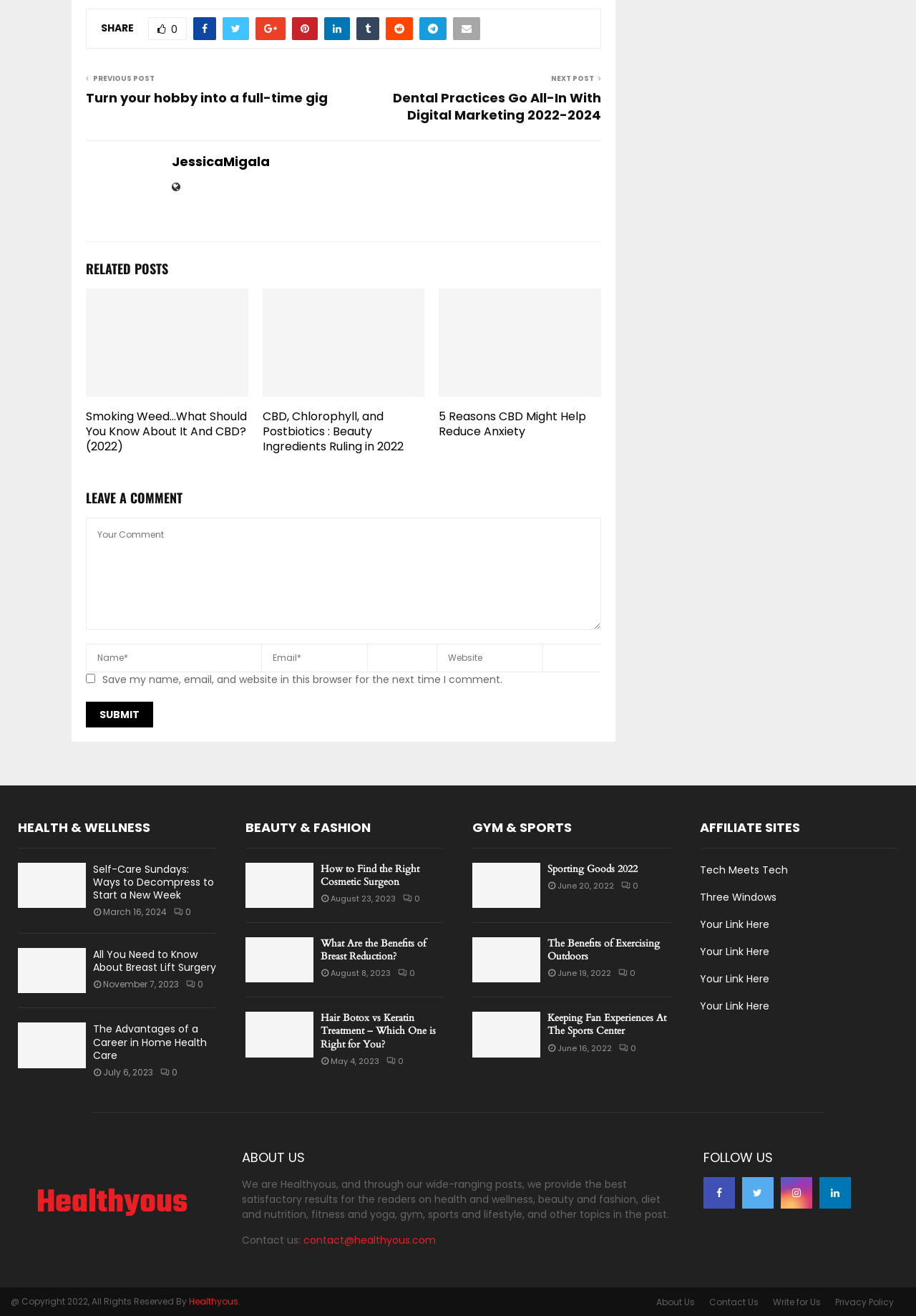What is the author of the current post?
Look at the image and respond with a one-word or short-phrase answer.

JessicaMigala